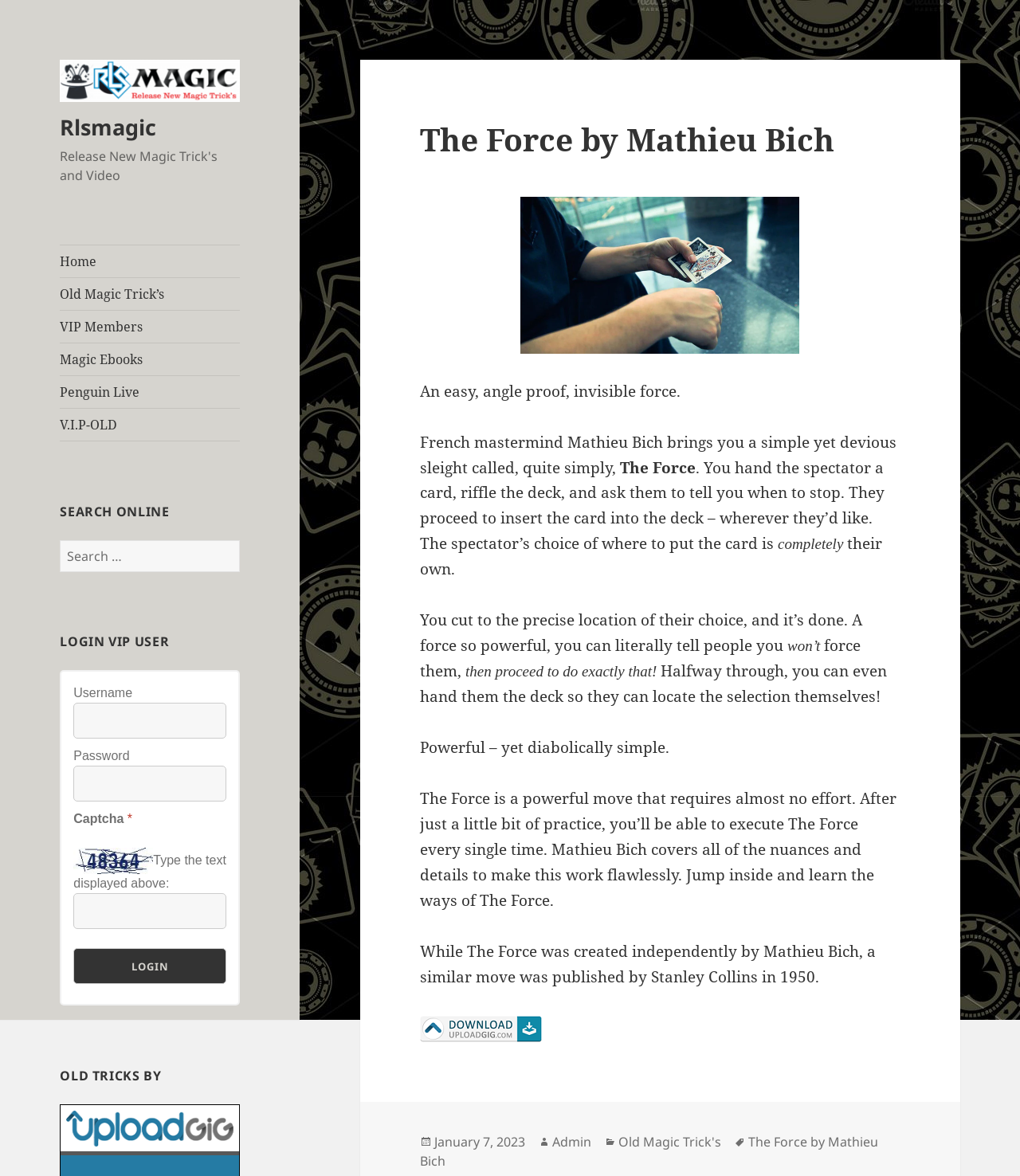Using the description: "January 7, 2023January 7, 2023", determine the UI element's bounding box coordinates. Ensure the coordinates are in the format of four float numbers between 0 and 1, i.e., [left, top, right, bottom].

[0.426, 0.963, 0.515, 0.979]